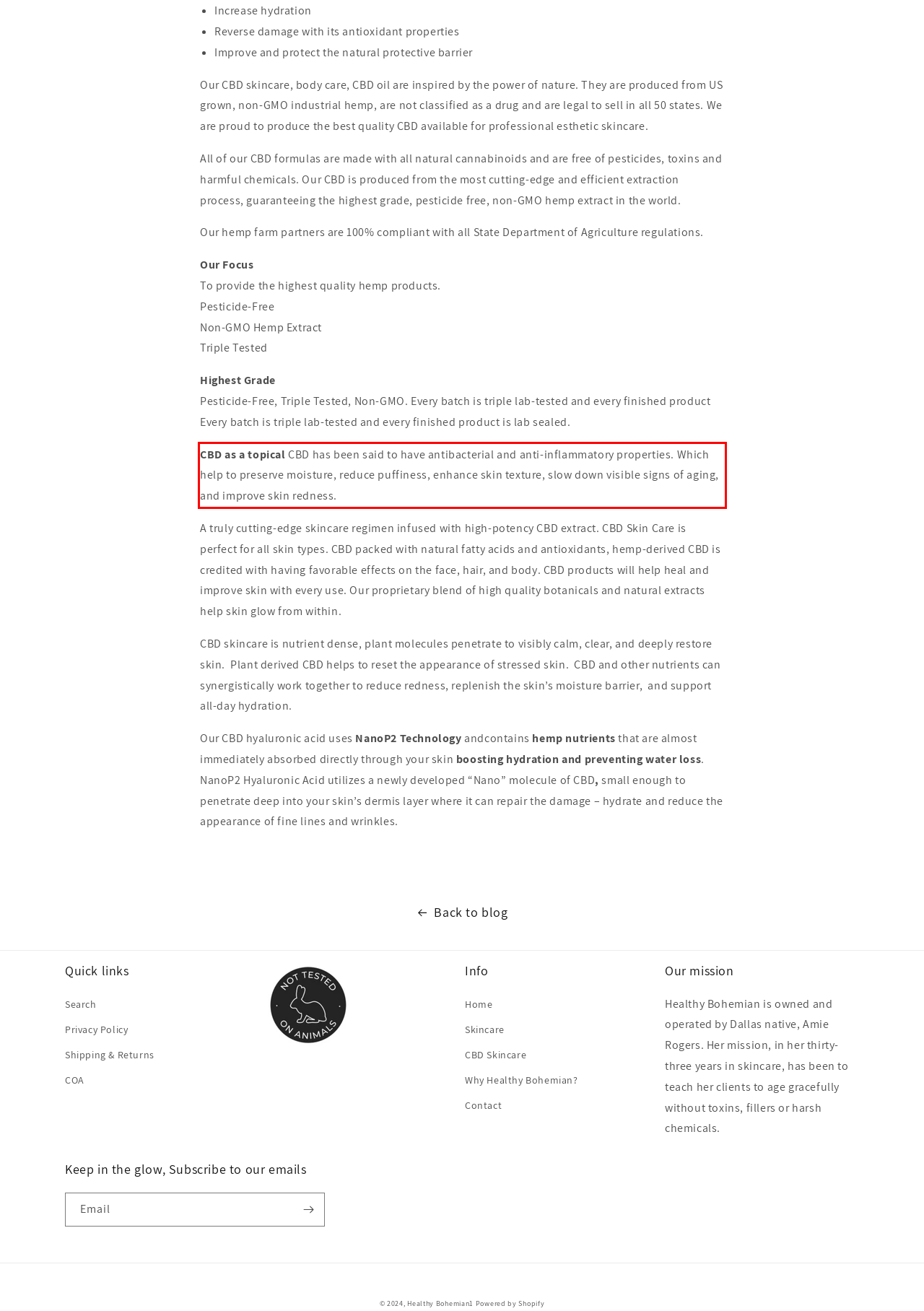Examine the webpage screenshot, find the red bounding box, and extract the text content within this marked area.

CBD as a topical CBD has been said to have antibacterial and anti-inflammatory properties. Which help to preserve moisture, reduce puffiness, enhance skin texture, slow down visible signs of aging, and improve skin redness.